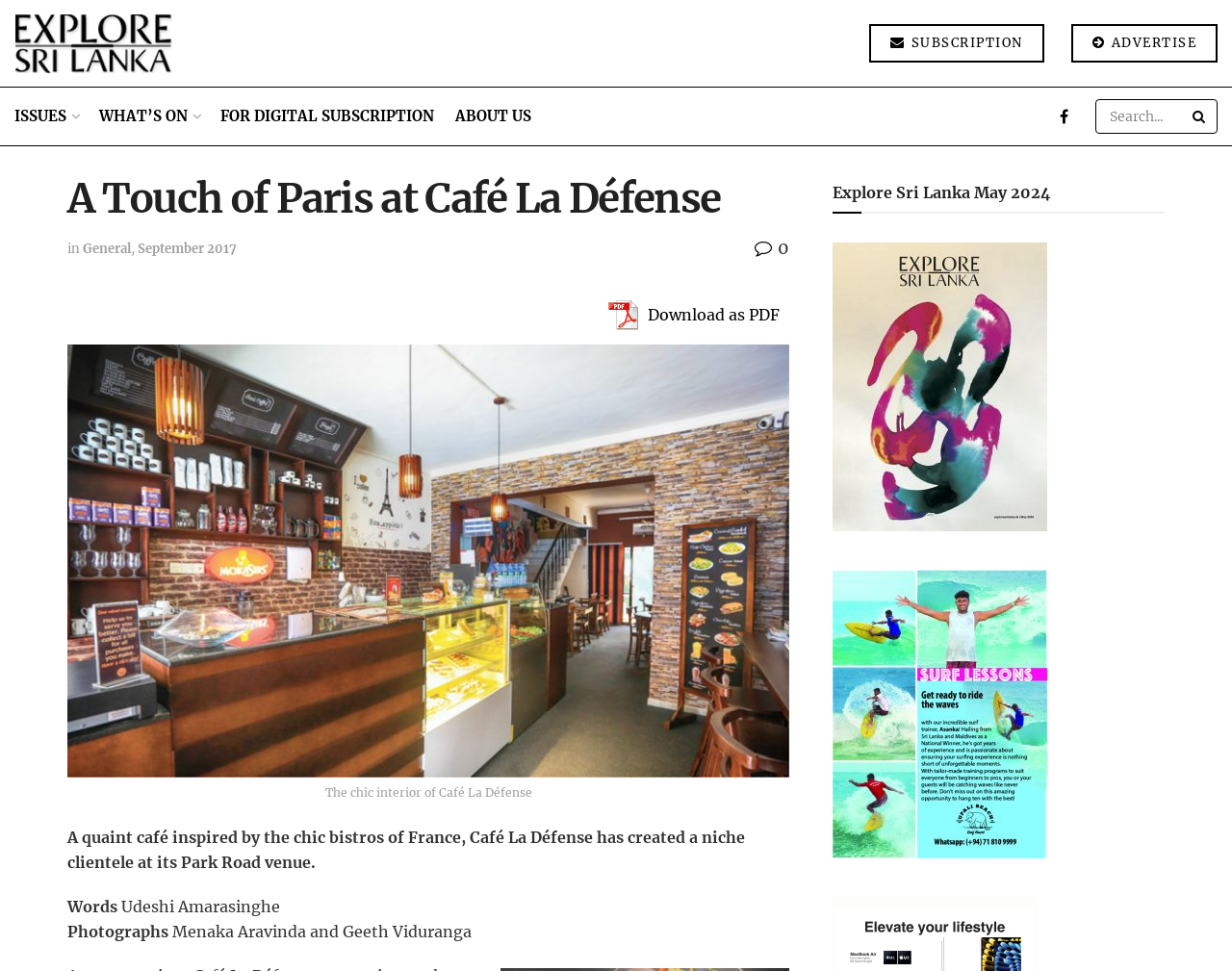Determine the bounding box coordinates in the format (top-left x, top-left y, bottom-right x, bottom-right y). Ensure all values are floating point numbers between 0 and 1. Identify the bounding box of the UI element described by: ABOUT US

[0.37, 0.09, 0.431, 0.15]